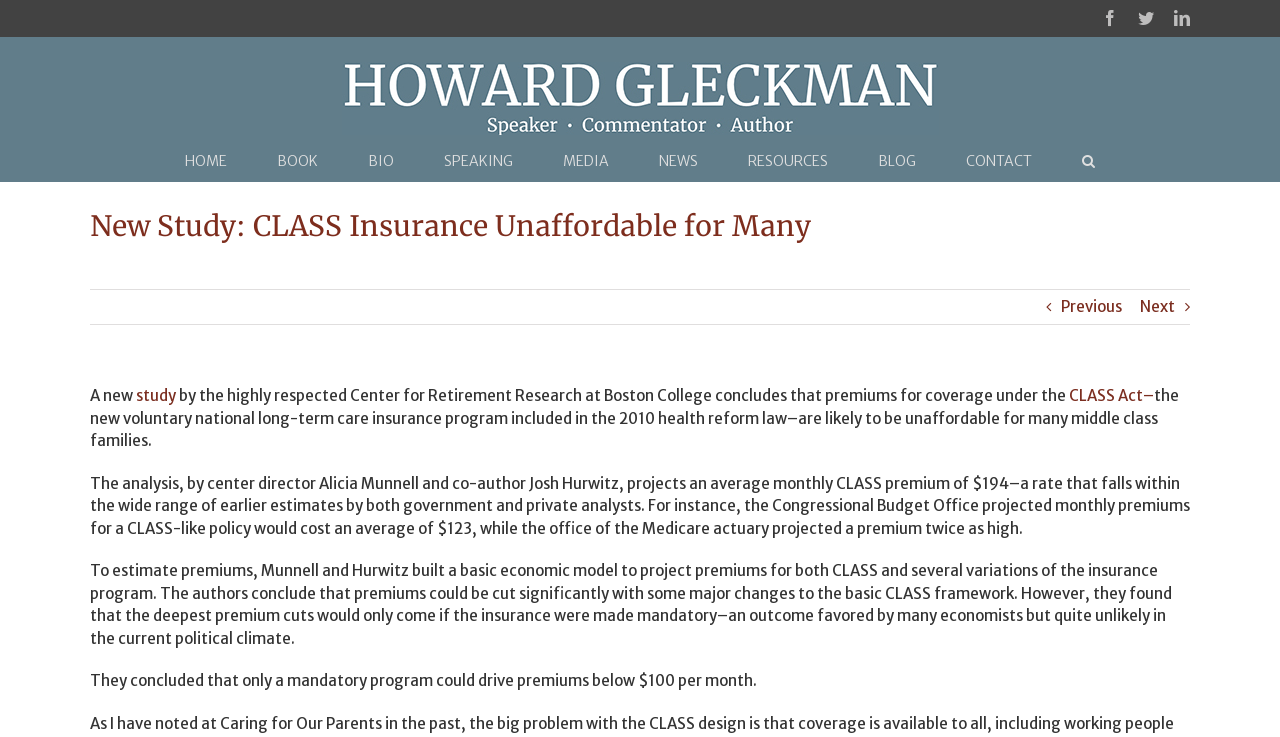Locate the bounding box coordinates of the element that needs to be clicked to carry out the instruction: "View Howard Gleckman's Bio". The coordinates should be given as four float numbers ranging from 0 to 1, i.e., [left, top, right, bottom].

[0.288, 0.191, 0.308, 0.246]